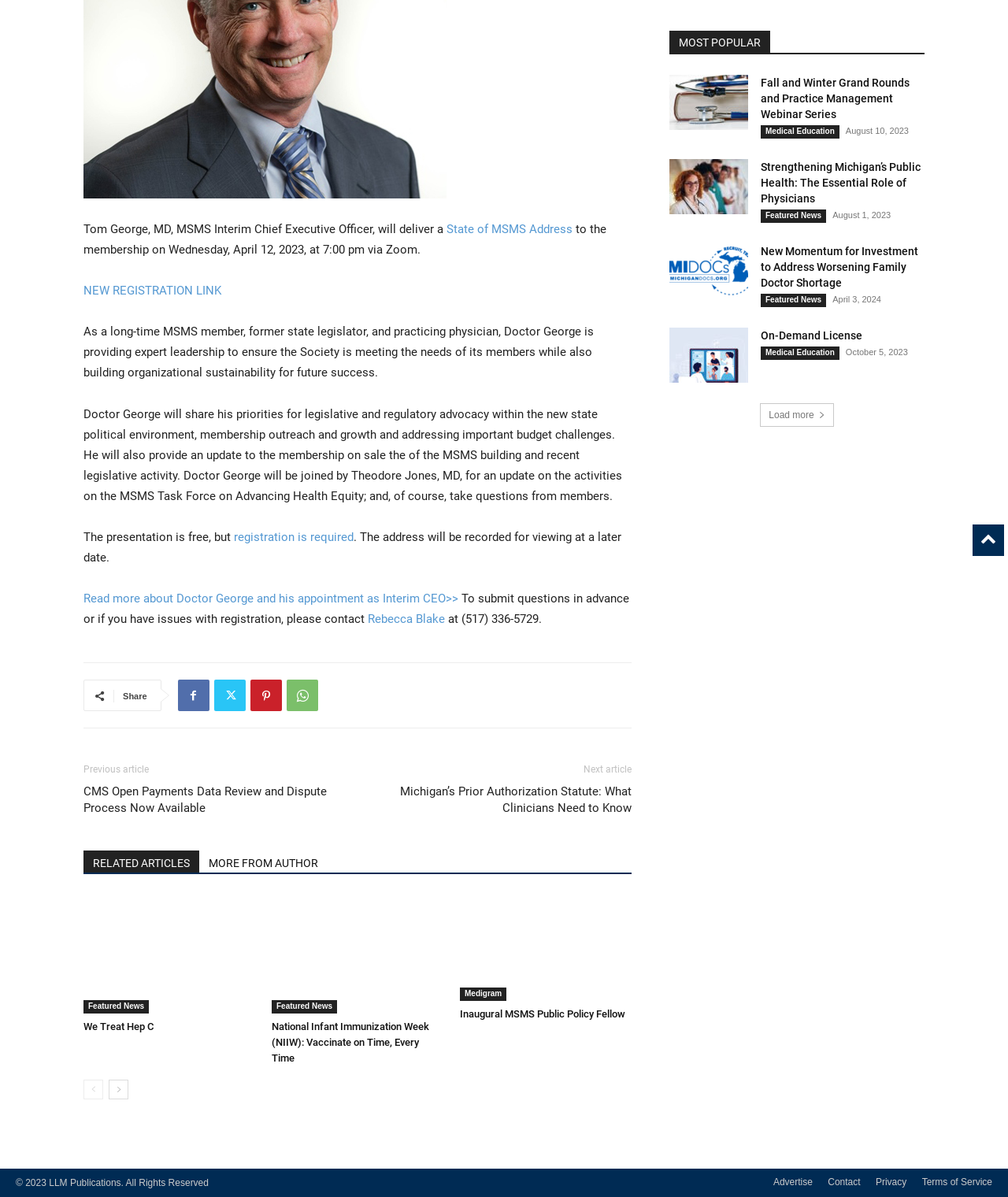Extract the bounding box of the UI element described as: "Inaugural MSMS Public Policy Fellow".

[0.456, 0.842, 0.62, 0.852]